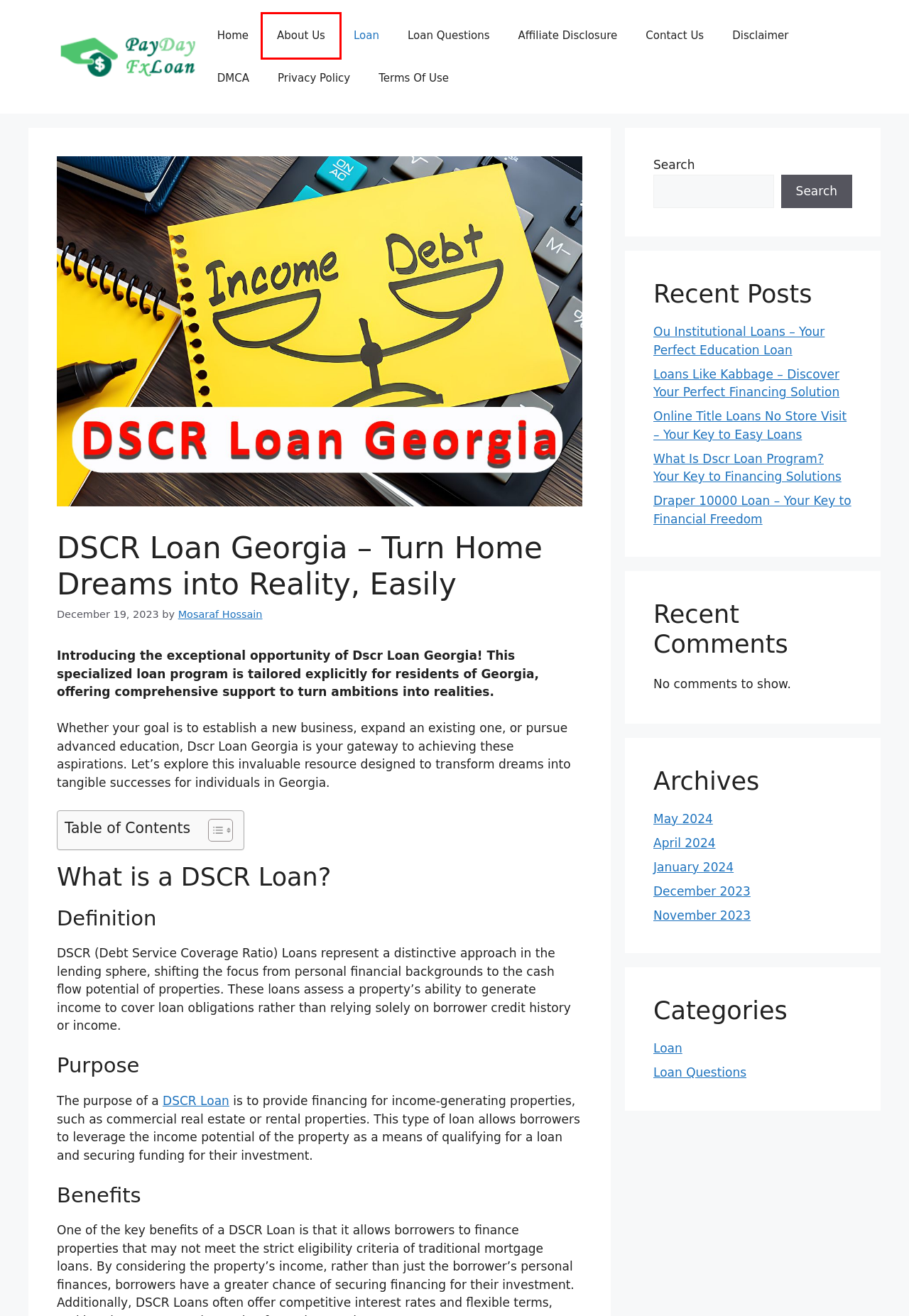Given a screenshot of a webpage with a red rectangle bounding box around a UI element, select the best matching webpage description for the new webpage that appears after clicking the highlighted element. The candidate descriptions are:
A. About Us
B. Online Title Loans No Store Visit - Your Key to Easy Loans
C. Dscr Loan Texas - Your Pathway to Financial Stability
D. Disclaimer
E. Draper 10000 Loan - Your Key to Financial Freedom
F. Terms Of Use
G. What Is Dscr Loan Program? Your Key to Financing Solutions
H. Mosaraf Hossain - PayDayFxLoan

A